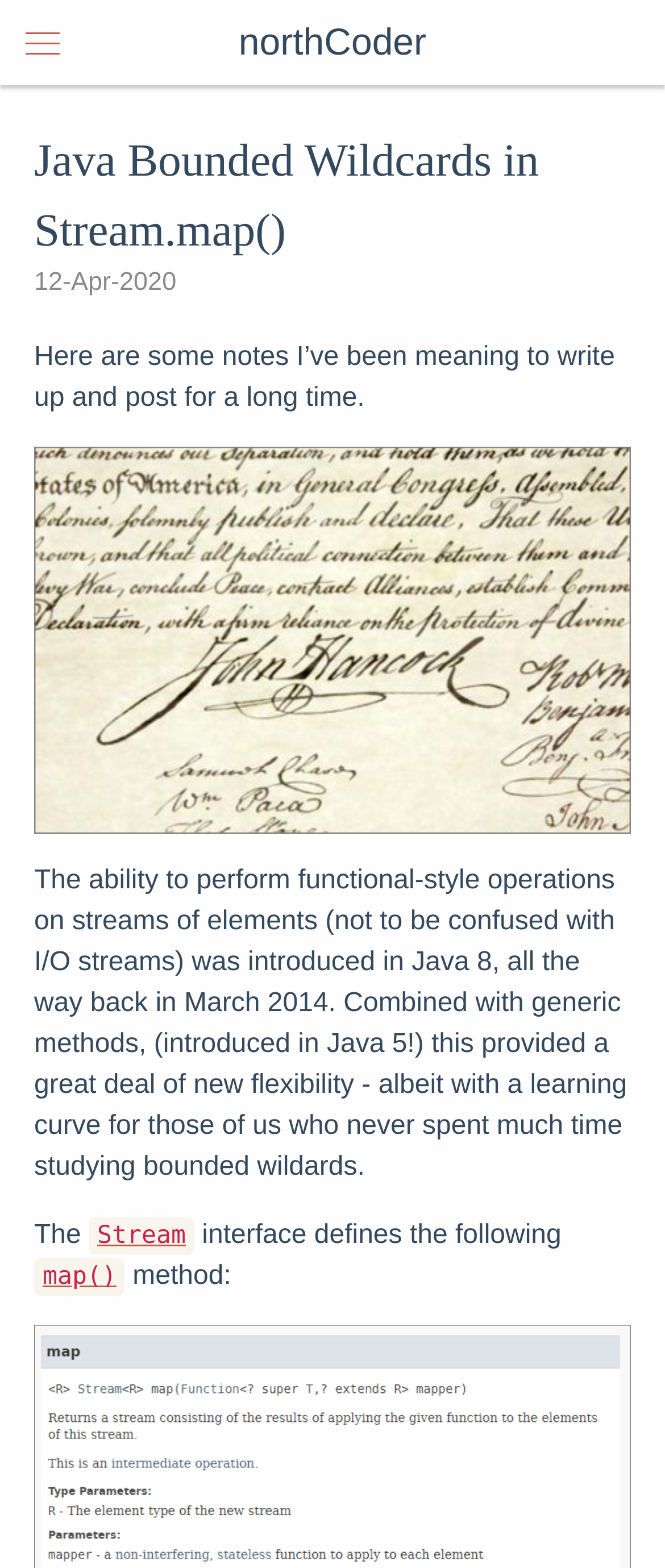Identify the bounding box for the UI element described as: "northCoder". The coordinates should be four float numbers between 0 and 1, i.e., [left, top, right, bottom].

[0.359, 0.013, 0.641, 0.04]